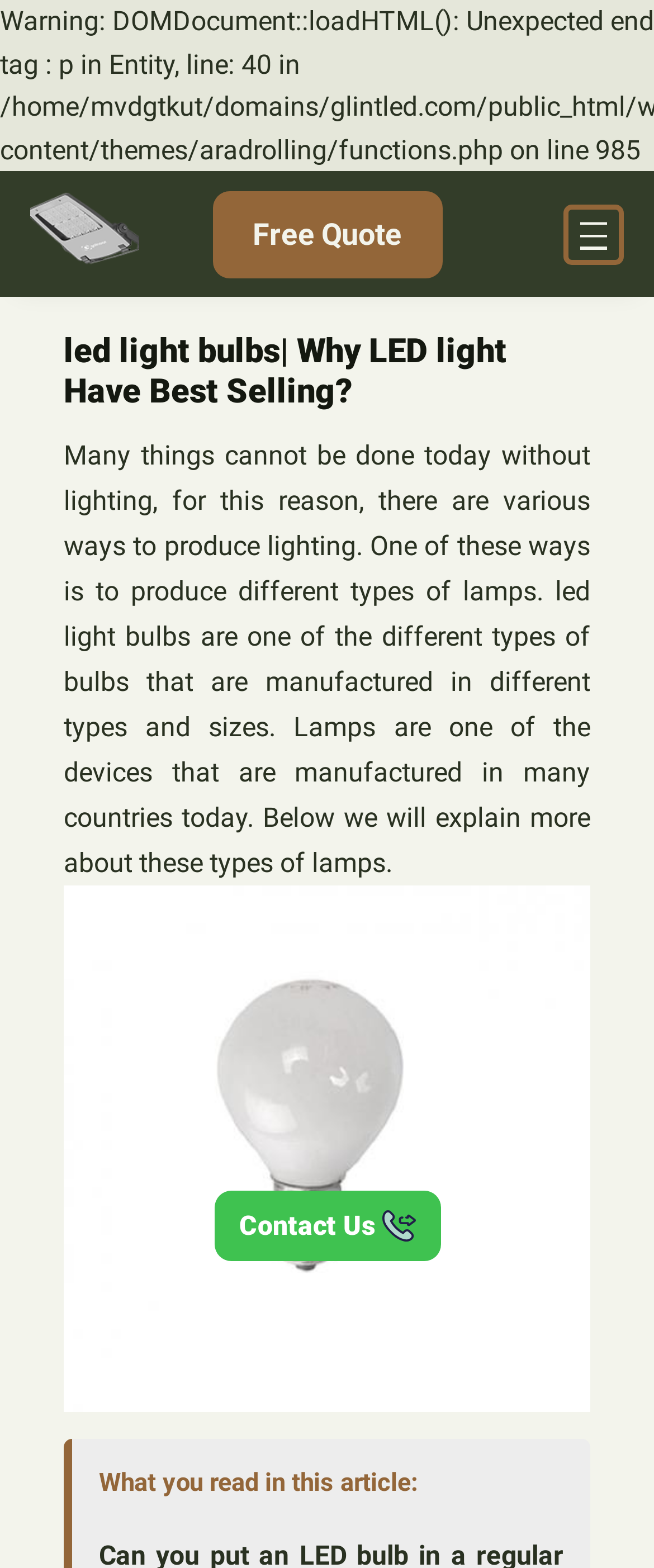Using a single word or phrase, answer the following question: 
What is the main topic of this webpage?

LED light bulbs